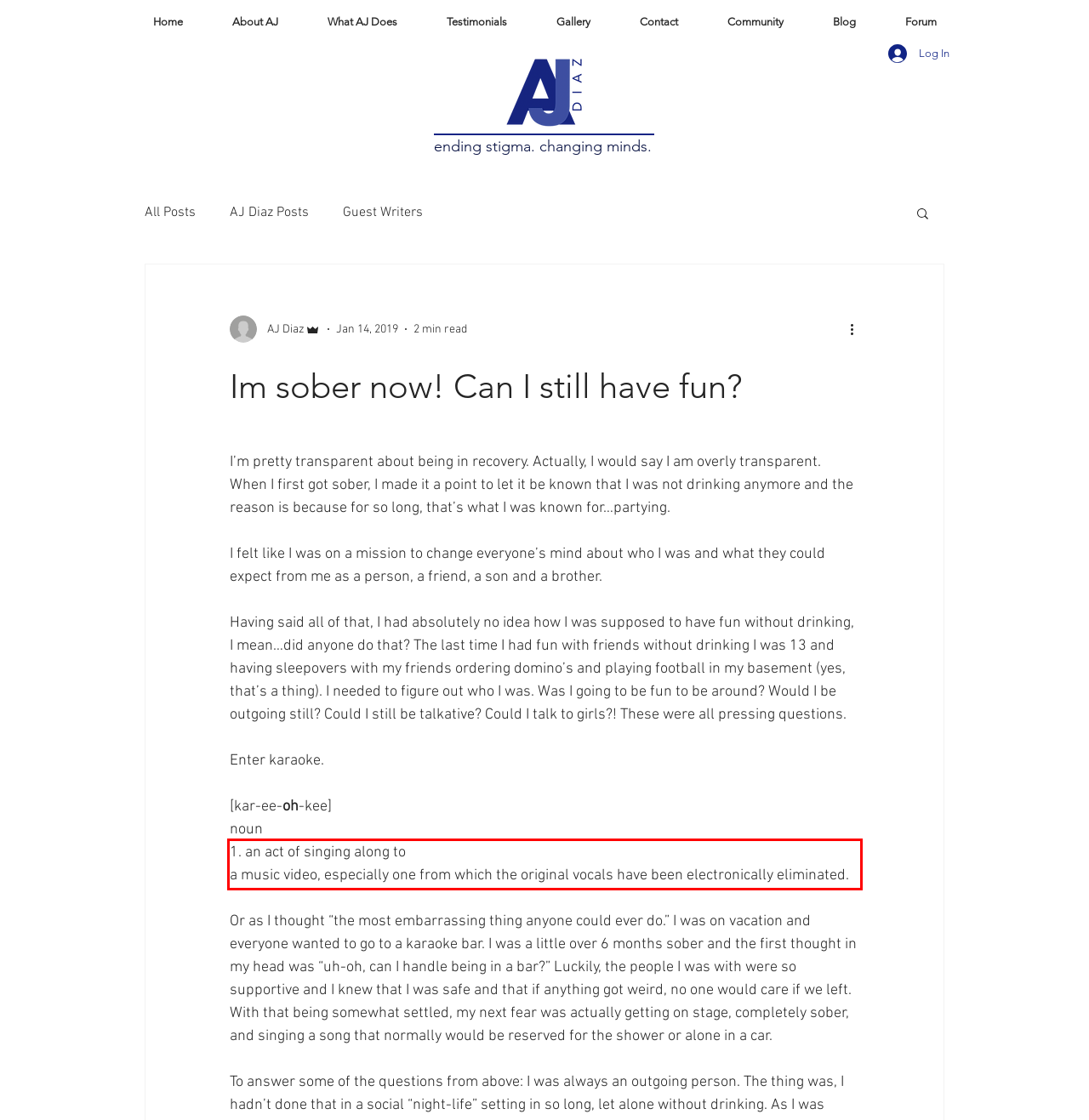Please examine the webpage screenshot and extract the text within the red bounding box using OCR.

1. an act of singing along to a music video, especially one from which the original vocals have been electronically eliminated.